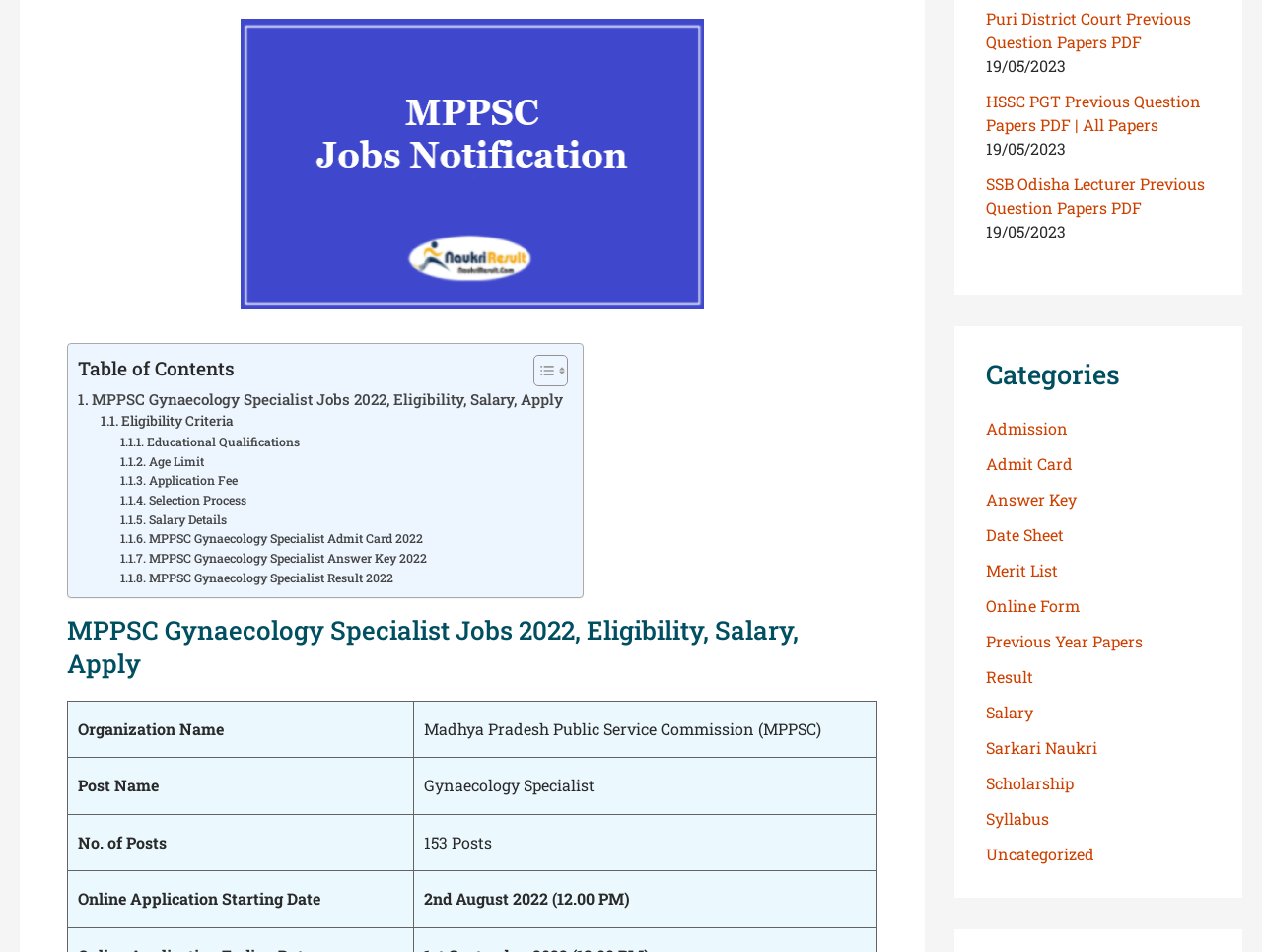Give a one-word or one-phrase response to the question:
What is the purpose of the 'Toggle Table of Content' link?

To toggle the table of content